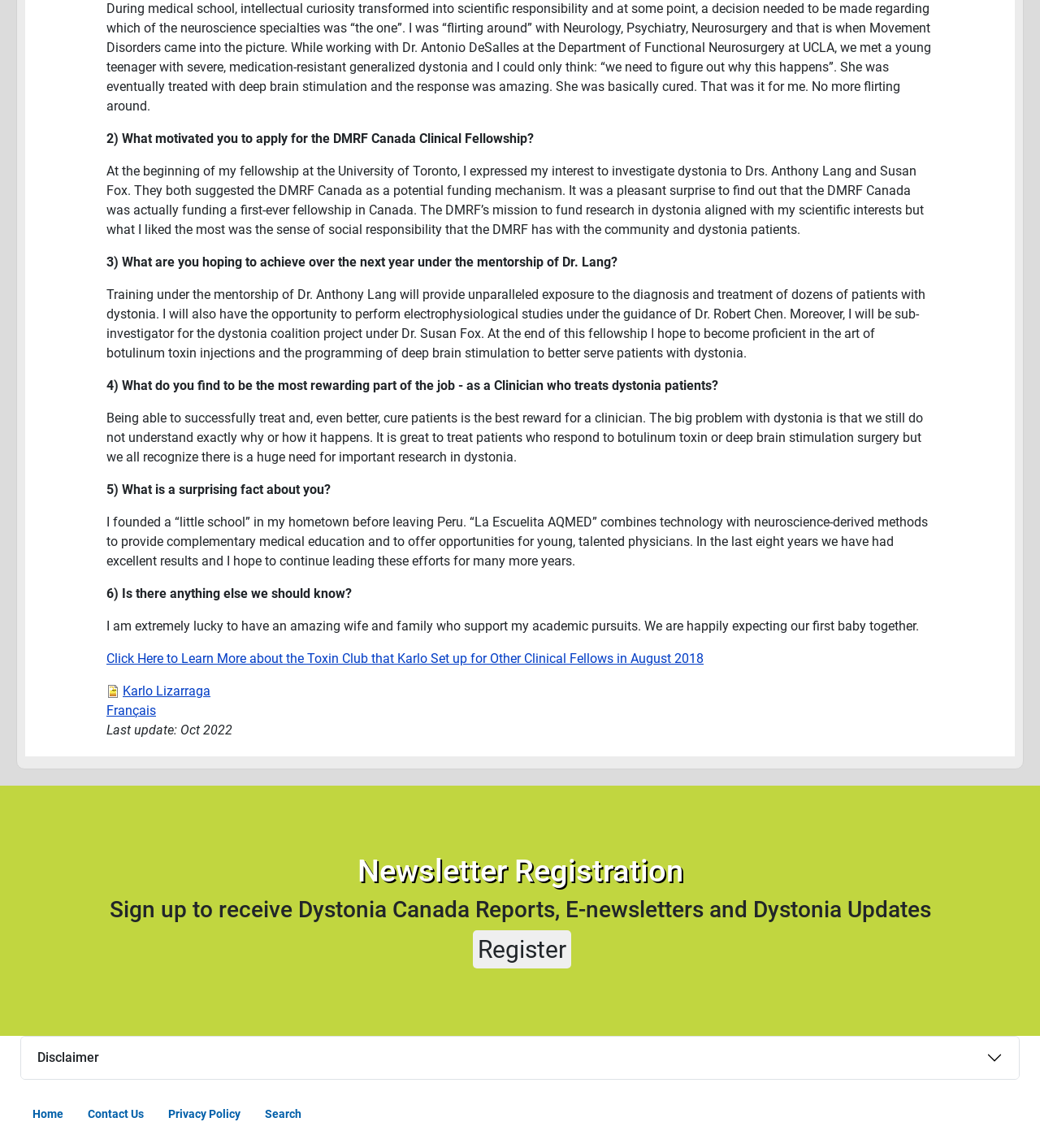Show the bounding box coordinates of the element that should be clicked to complete the task: "Go to home page".

[0.02, 0.955, 0.073, 0.986]